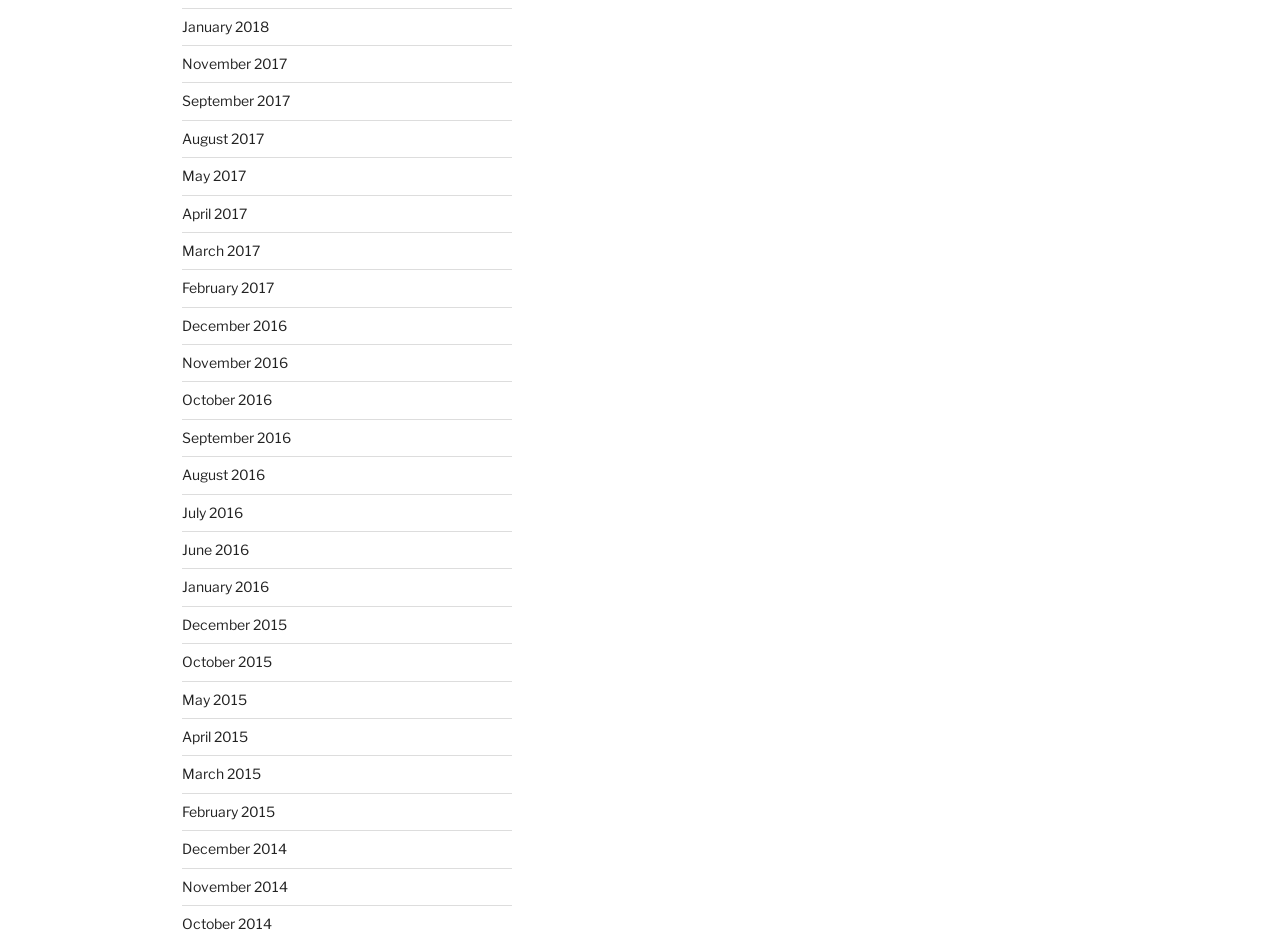Indicate the bounding box coordinates of the clickable region to achieve the following instruction: "Read the testimonial from Melissa Dow."

None